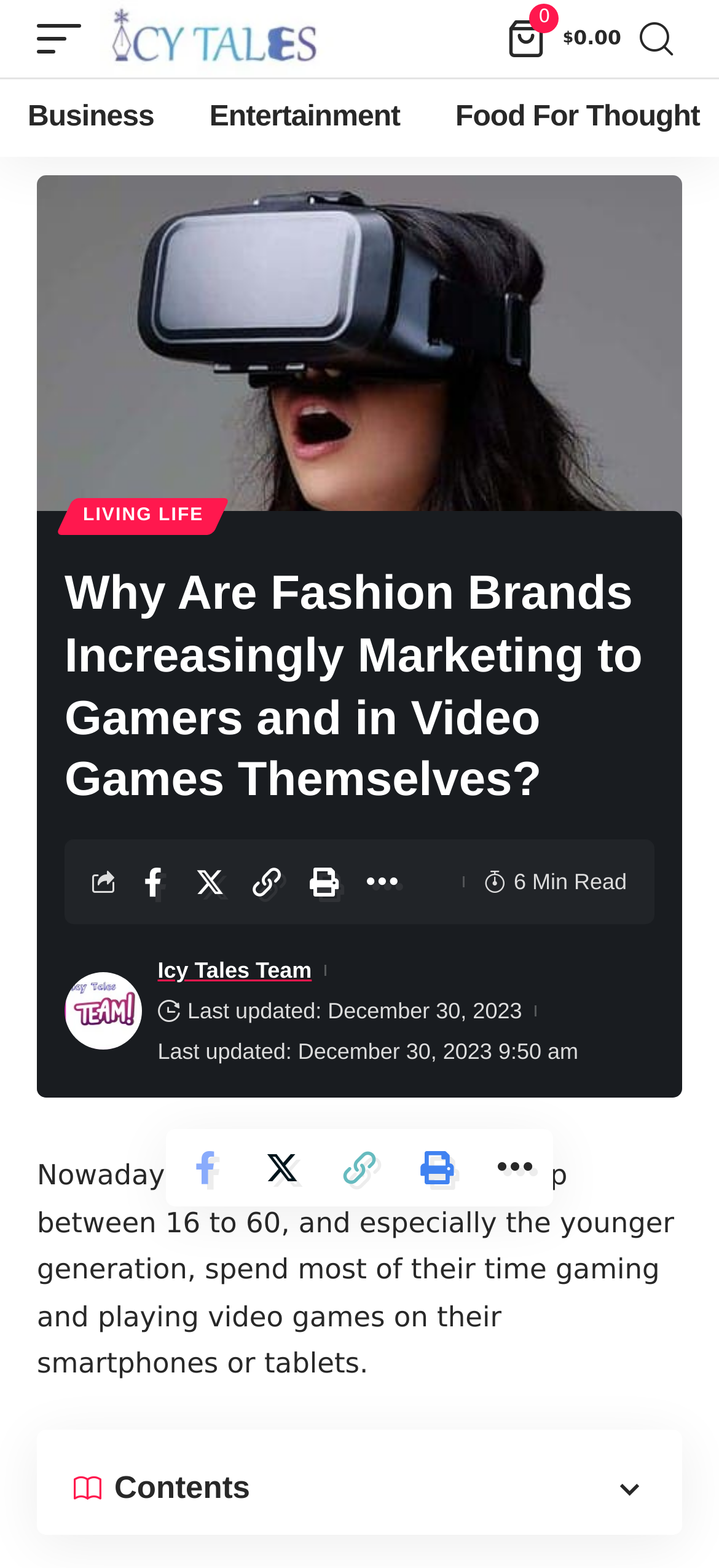Based on the element description "aria-label="Share on Twitter"", predict the bounding box coordinates of the UI element.

[0.338, 0.72, 0.446, 0.769]